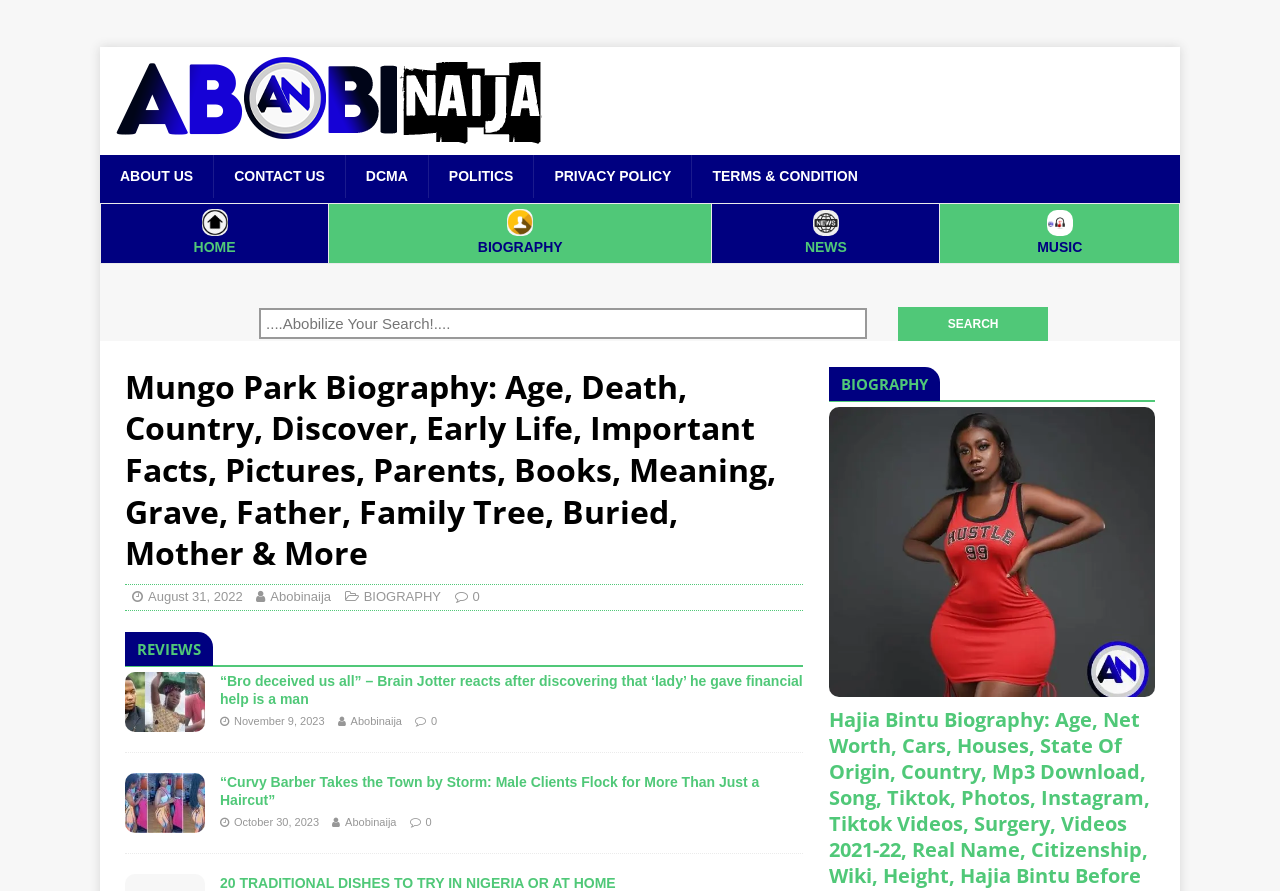What is the title of the biography being featured?
Using the image, provide a concise answer in one word or a short phrase.

Mungo Park Biography